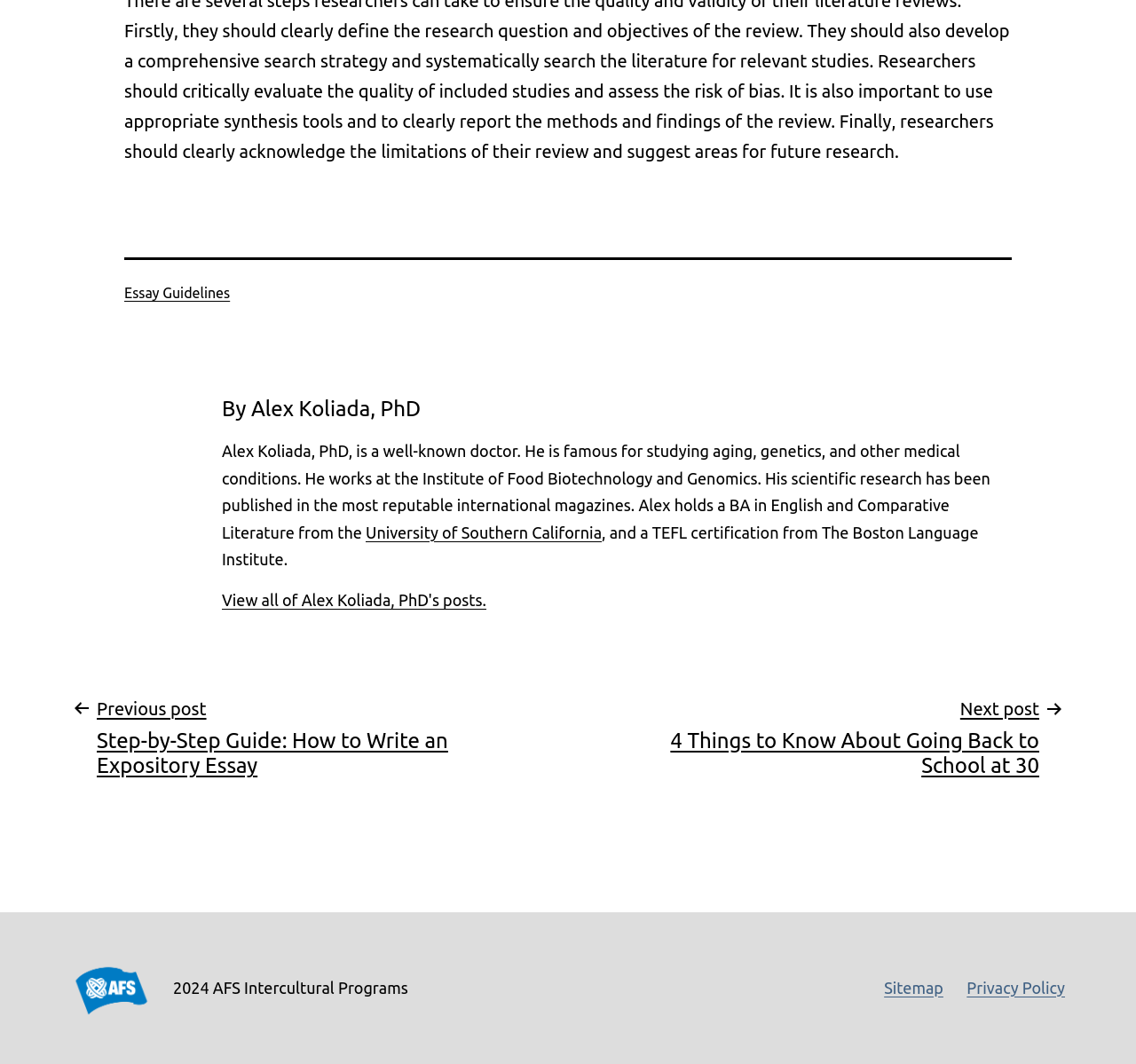Respond with a single word or short phrase to the following question: 
What is the author's profession?

Doctor